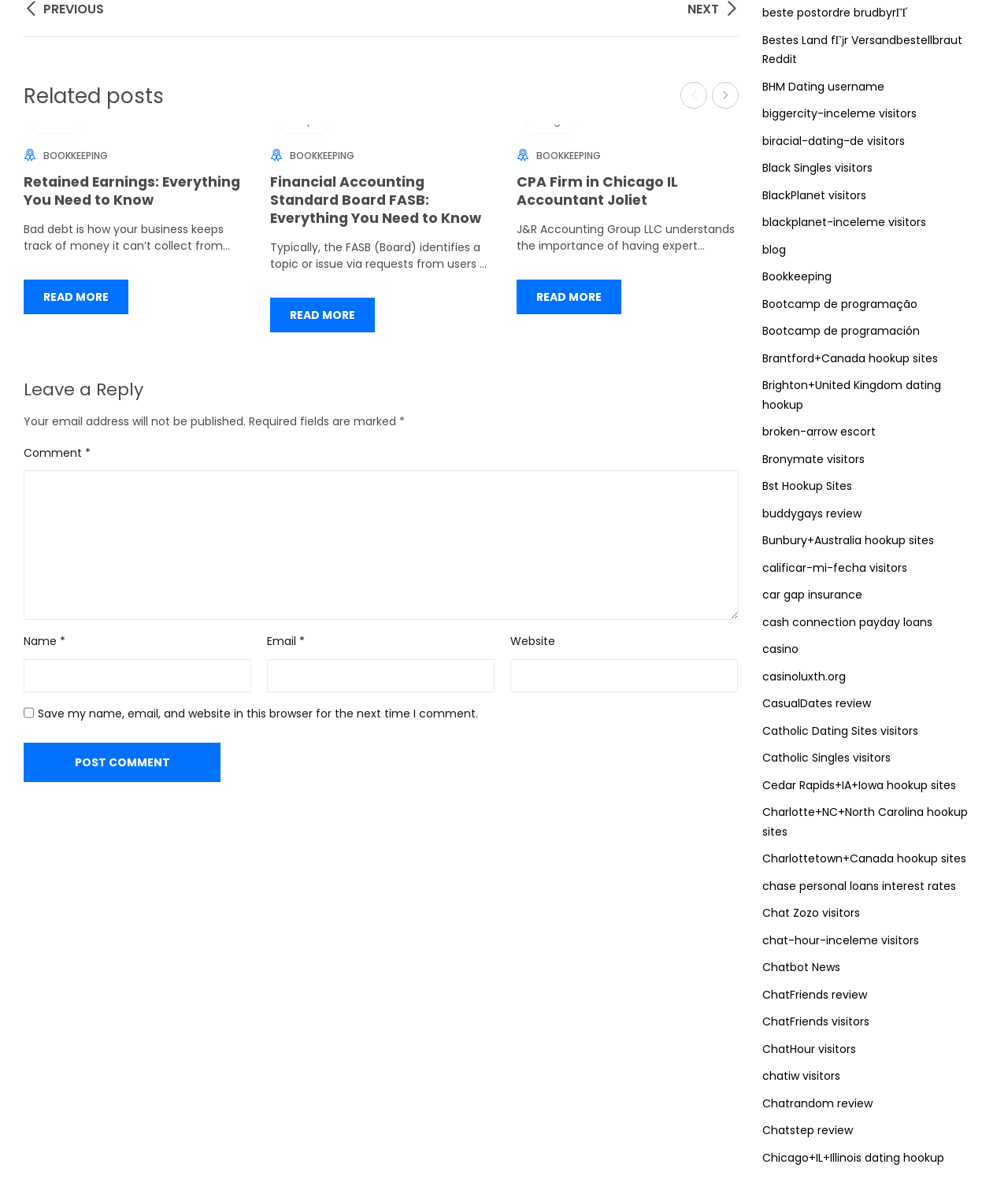Find the bounding box coordinates of the area that needs to be clicked in order to achieve the following instruction: "Click the 'NEXT' link". The coordinates should be specified as four float numbers between 0 and 1, i.e., [left, top, right, bottom].

[0.682, 0.0, 0.732, 0.016]